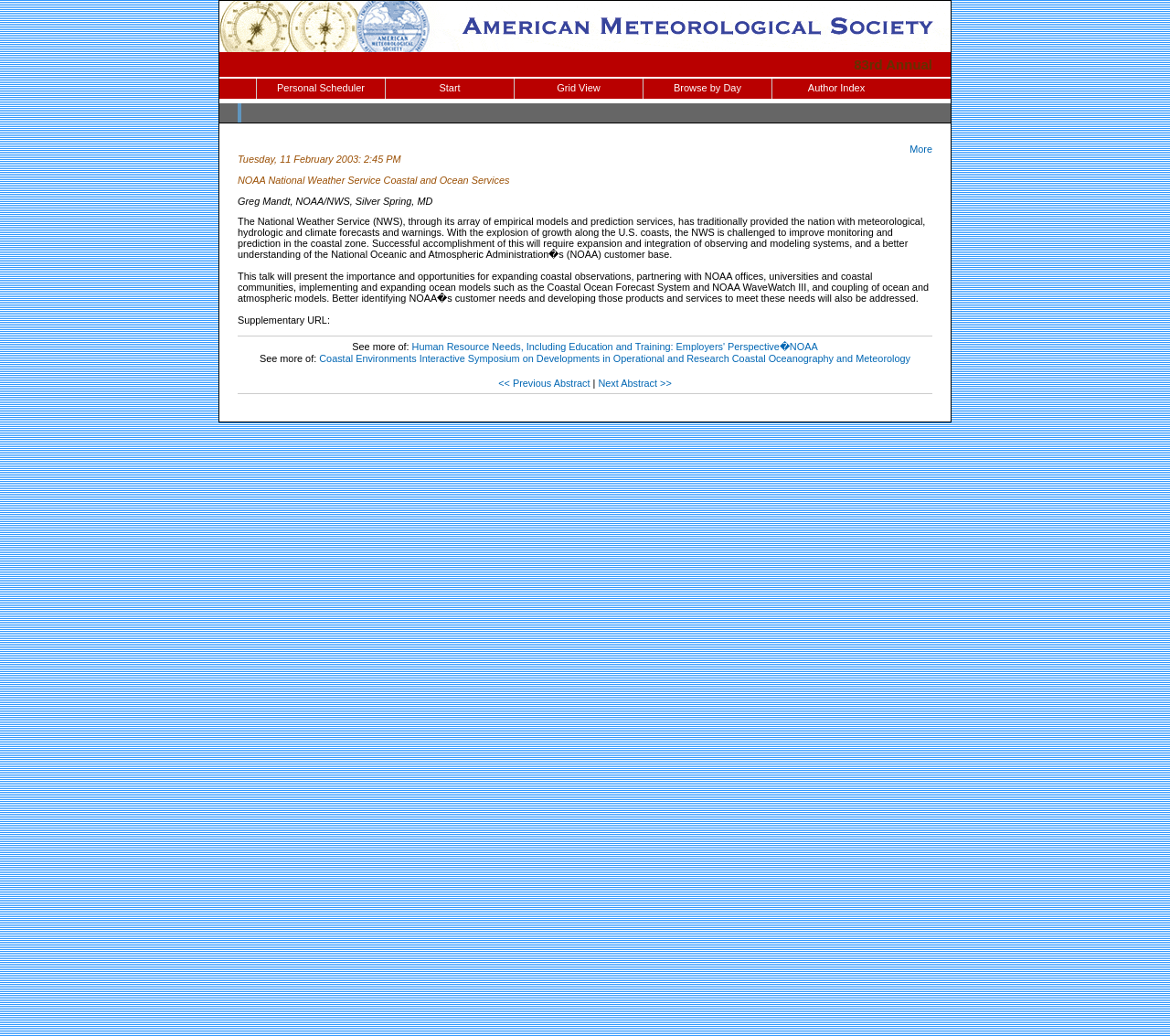Kindly determine the bounding box coordinates of the area that needs to be clicked to fulfill this instruction: "Access the Personal Scheduler".

[0.22, 0.076, 0.329, 0.095]